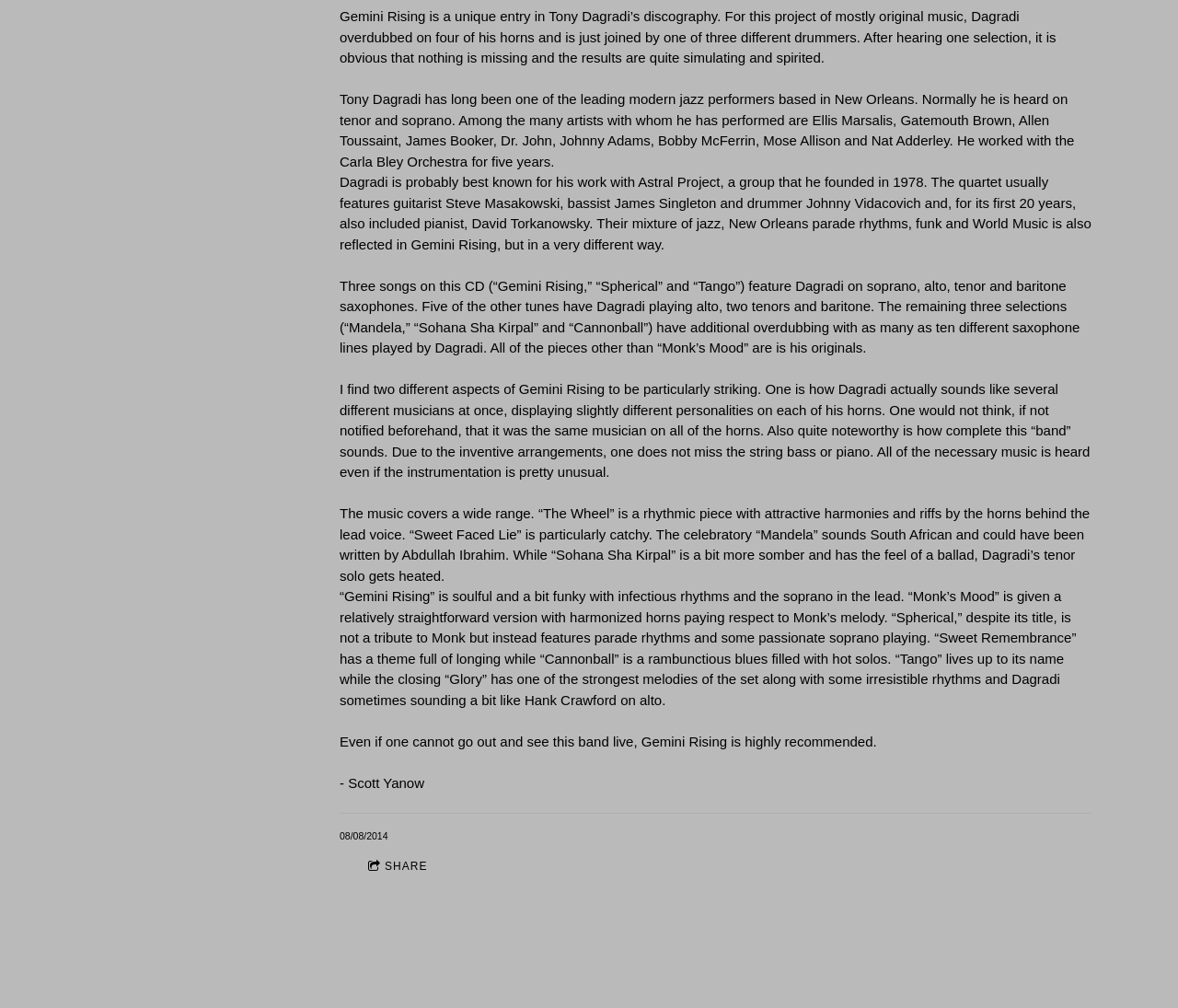Using the element description Share, predict the bounding box coordinates for the UI element. Provide the coordinates in (top-left x, top-left y, bottom-right x, bottom-right y) format with values ranging from 0 to 1.

[0.303, 0.848, 0.372, 0.871]